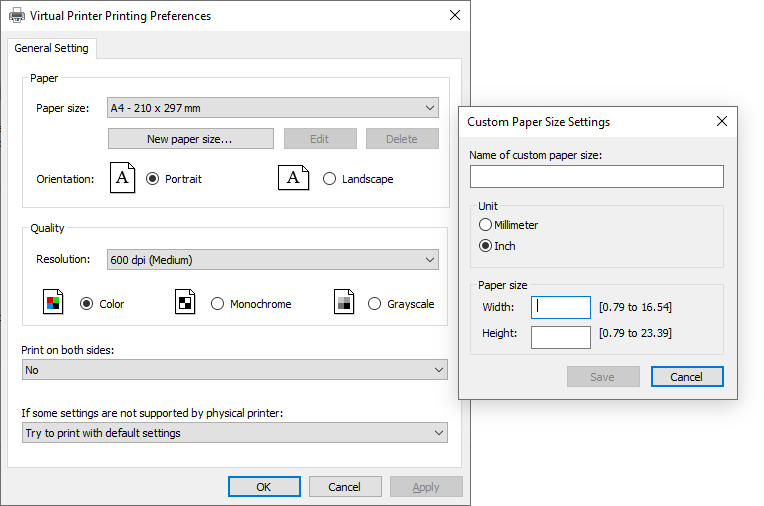Describe all significant details and elements found in the image.

The image displays a user interface for configuring virtual printer printing preferences. It showcases various settings categorized under "General Setting," focusing on paper size, quality, and printing options. 

On the left side, users can select the paper size; the default shown is "A4 - 210 x 297 mm," with options for orientation (portrait or landscape). Below this, quality settings allow users to choose the resolution, currently set at "600 dpi (Medium)," along with color options including Color, Monochrome, or Grayscale.

Additionally, there's a section labeled "Print on both sides" where users can indicate their preference. Below, a helpful note prompts users to "Try to print with default settings" if some configurations aren't supported by their physical printer.

On the right, a separate dialog for "Custom Paper Size Settings" is visible, where users can input their own dimensions by specifying the name, unit (millimeter or inch), and exact width and height.

This comprehensive interface facilitates customizable printing experiences, ensuring users can tailor their printing tasks effectively.